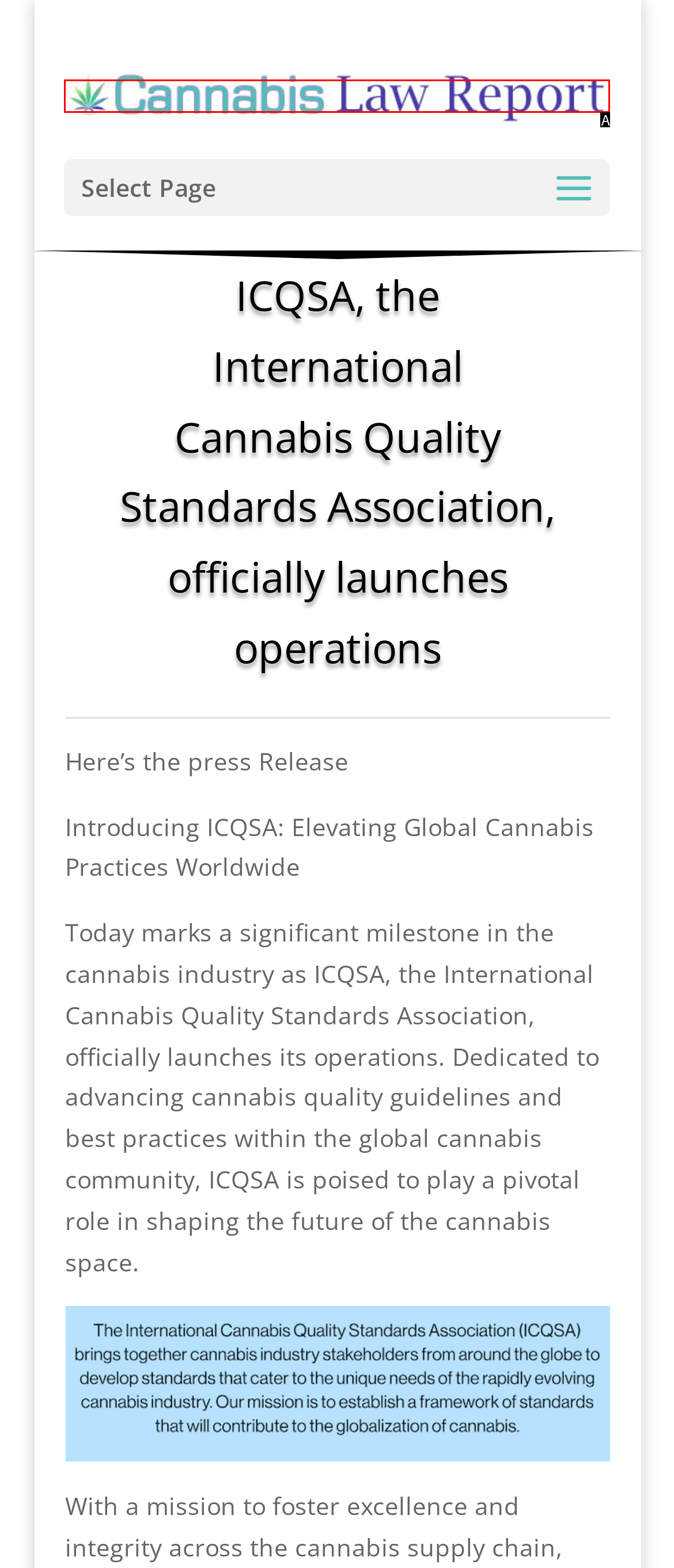Pick the HTML element that corresponds to the description: alt="Cannabis Law Report"
Answer with the letter of the correct option from the given choices directly.

A